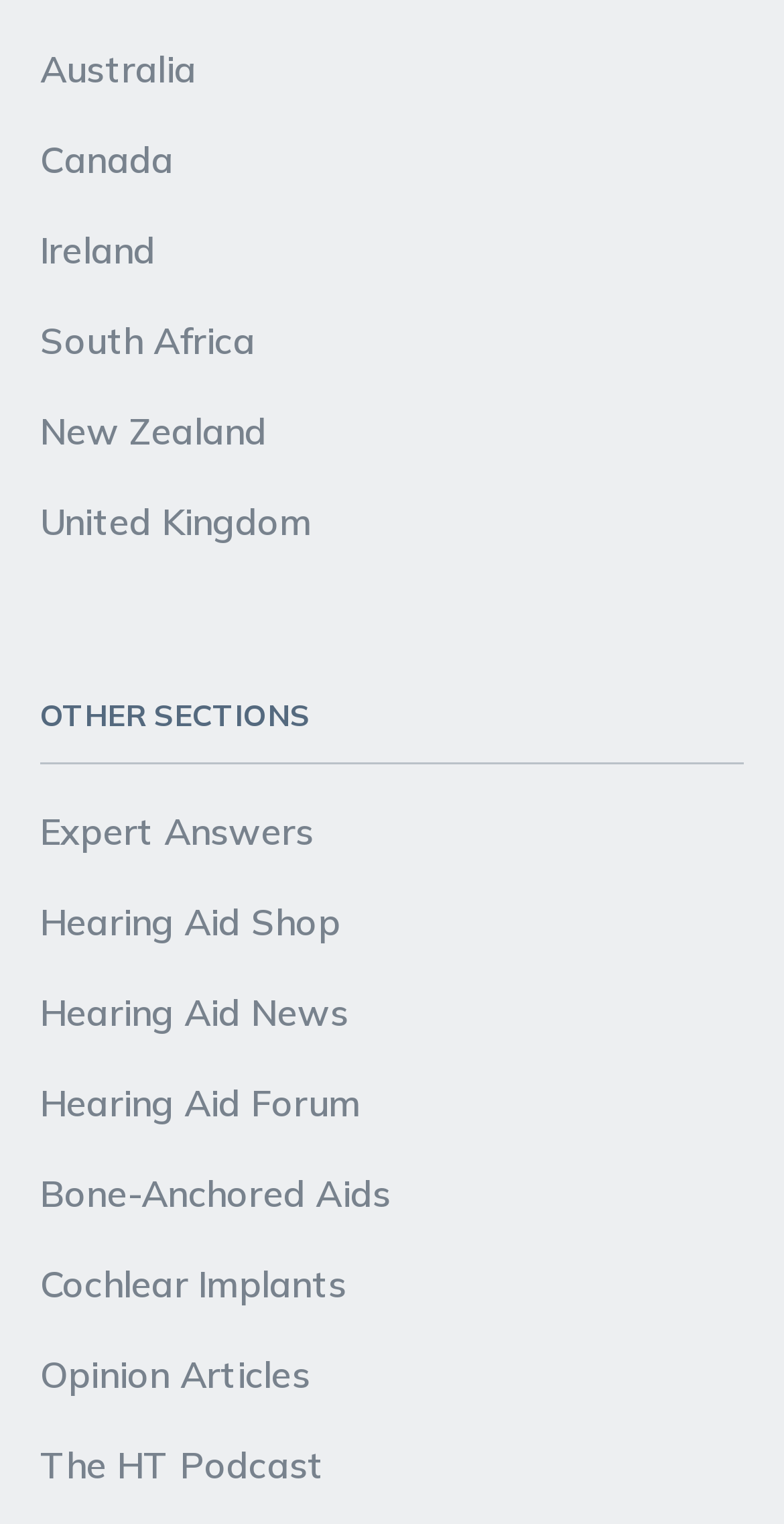Determine the bounding box coordinates of the element's region needed to click to follow the instruction: "Read about Cochlear Implants". Provide these coordinates as four float numbers between 0 and 1, formatted as [left, top, right, bottom].

[0.051, 0.824, 0.949, 0.871]